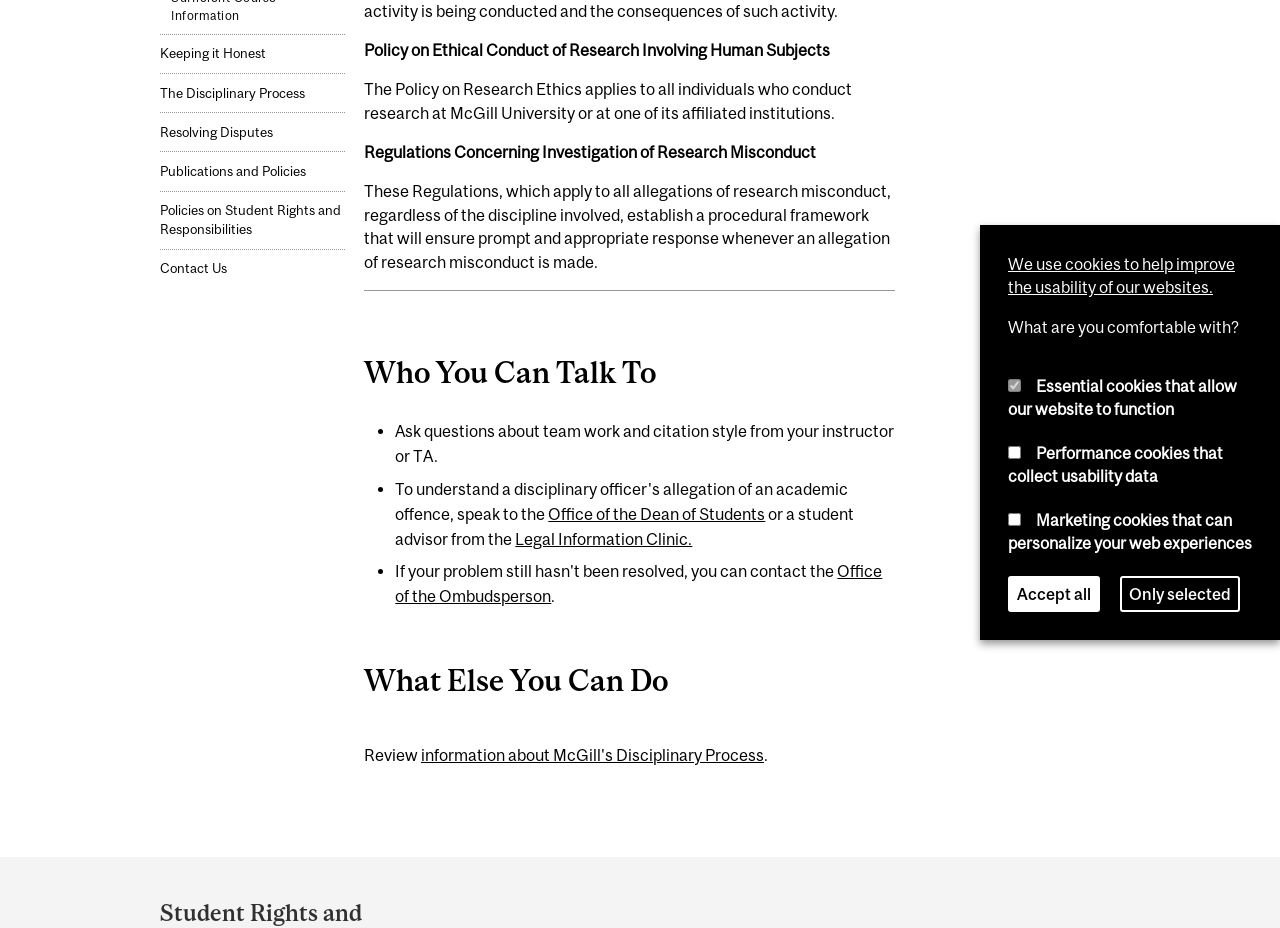Identify the bounding box coordinates for the UI element described as: "Only selected".

[0.875, 0.621, 0.969, 0.659]